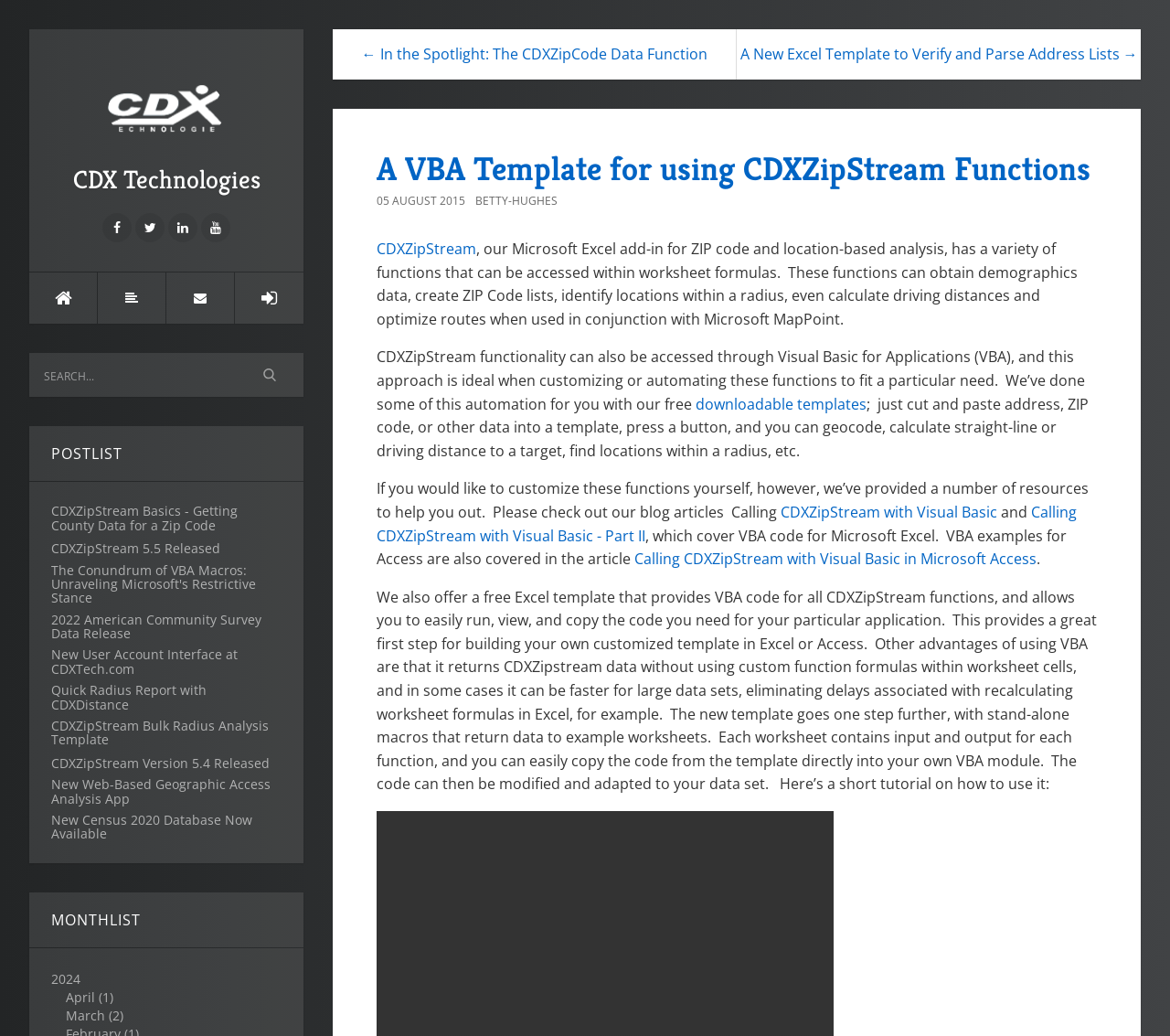Describe the entire webpage, focusing on both content and design.

The webpage is about CDX Technologies, specifically focusing on using CDXZipStream functions with Visual Basic for Applications (VBA). At the top, there is a header section with a logo, navigation links, and a search bar. Below the header, there is a section with a title "POSTLIST" followed by a list of blog post links, each with a heading and a brief description.

On the right side of the page, there is a section with a title "MONTHLIST" displaying a list of months with links to corresponding blog posts. Below this section, there is a layout table with two columns, featuring a spotlight section with links to featured articles.

The main content of the page is divided into sections, each discussing the use of CDXZipStream functions with VBA. The first section introduces the concept of using CDXZipStream with VBA, highlighting its benefits and providing resources for customization. The second section provides more information about the free downloadable templates and how they can be used to automate tasks.

The page also features a tutorial on how to use the VBA template, which includes example worksheets with input and output for each function. The template allows users to easily copy and modify the code to fit their specific needs. Overall, the webpage provides a comprehensive guide to using CDXZipStream functions with VBA, including resources, tutorials, and examples.